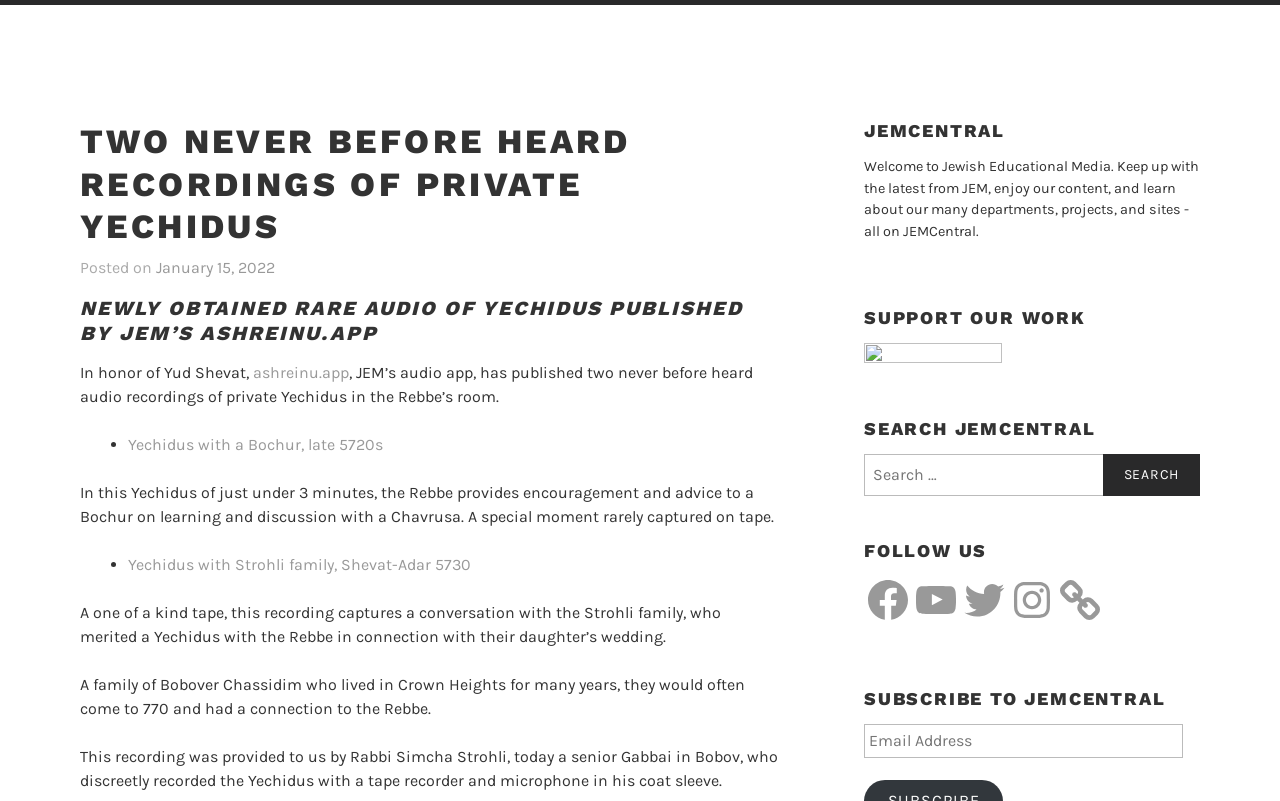Please analyze the image and provide a thorough answer to the question:
How many links are in the top menu?

I counted the links in the top menu, which are 'HOME', 'SITES', 'DEPARTMENTS', 'PROJECTS', 'ABOUT US', 'DONATE', and 'STORE', and found that there are 7 links in total.